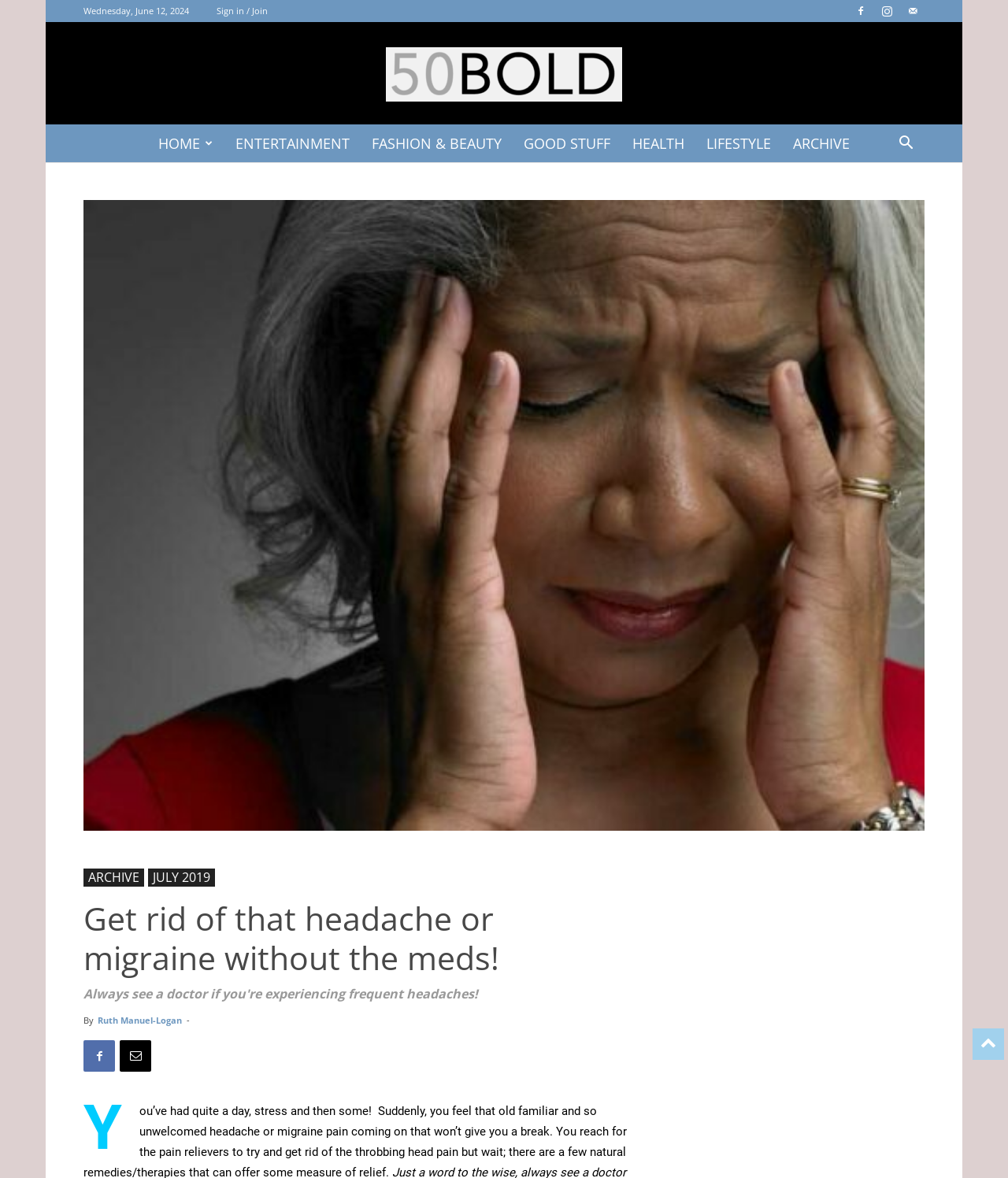Generate a thorough caption that explains the contents of the webpage.

This webpage appears to be a health-related article from the website 50BOLD. At the top left, there is a date displayed as "Wednesday, June 12, 2024". Next to it, there is a "Sign in / Join" link. On the top right, there are three social media icons represented by Unicode characters. 

Below the date, there is a horizontal navigation menu with links to different sections of the website, including "HOME", "ENTERTAINMENT", "FASHION & BEAUTY", "GOOD STUFF", "HEALTH", "LIFESTYLE", and "ARCHIVE". 

The main content of the webpage is an article titled "Get rid of that headache or migraine without the meds!" written by Ruth Manuel-Logan. The article's content is not explicitly described, but it seems to be related to the meta description, which mentions stress, headaches, and migraines. 

On the right side of the article, there is a search button and a vertical list of links, including "ARCHIVE" and "JULY 2019". There are also three social media icons and a "Y" symbol at the bottom right of the article.